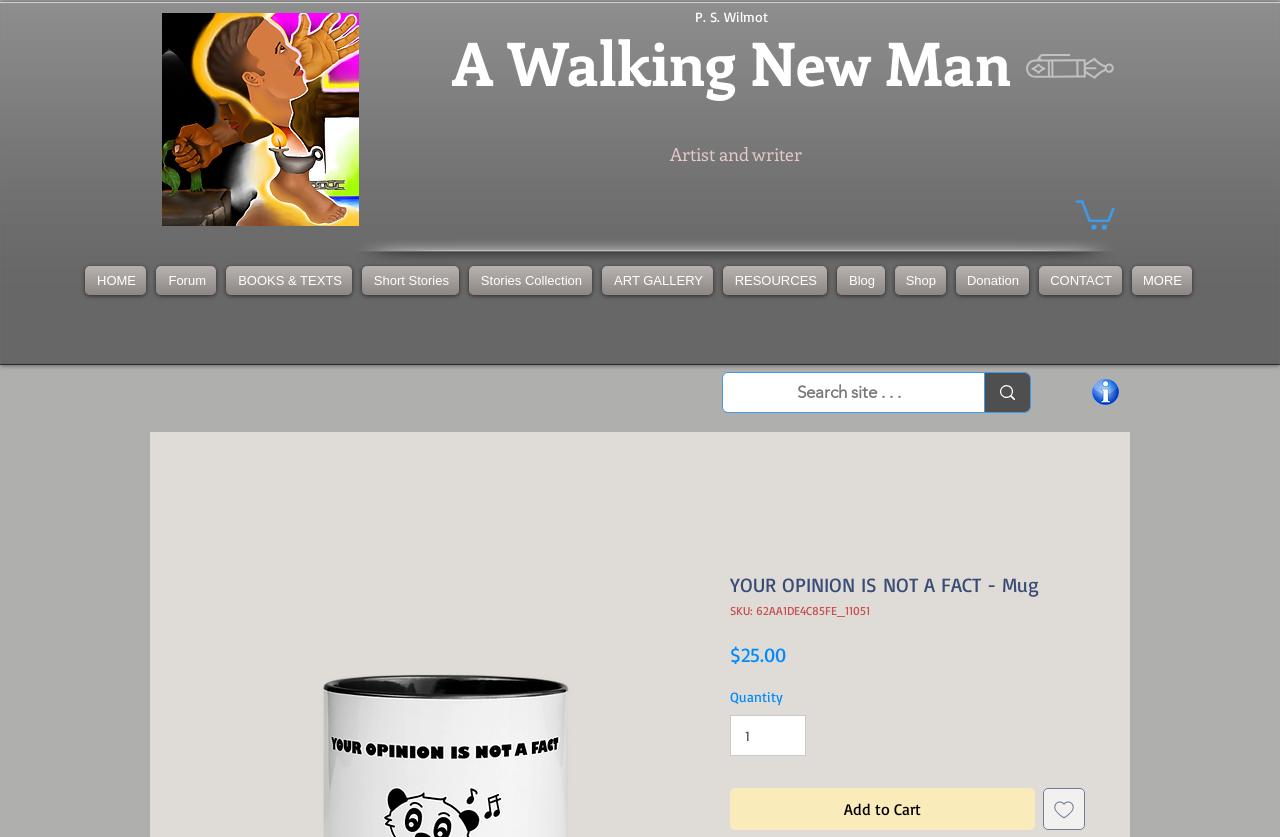Determine the bounding box coordinates of the clickable region to follow the instruction: "Go to HOME page".

[0.066, 0.318, 0.118, 0.352]